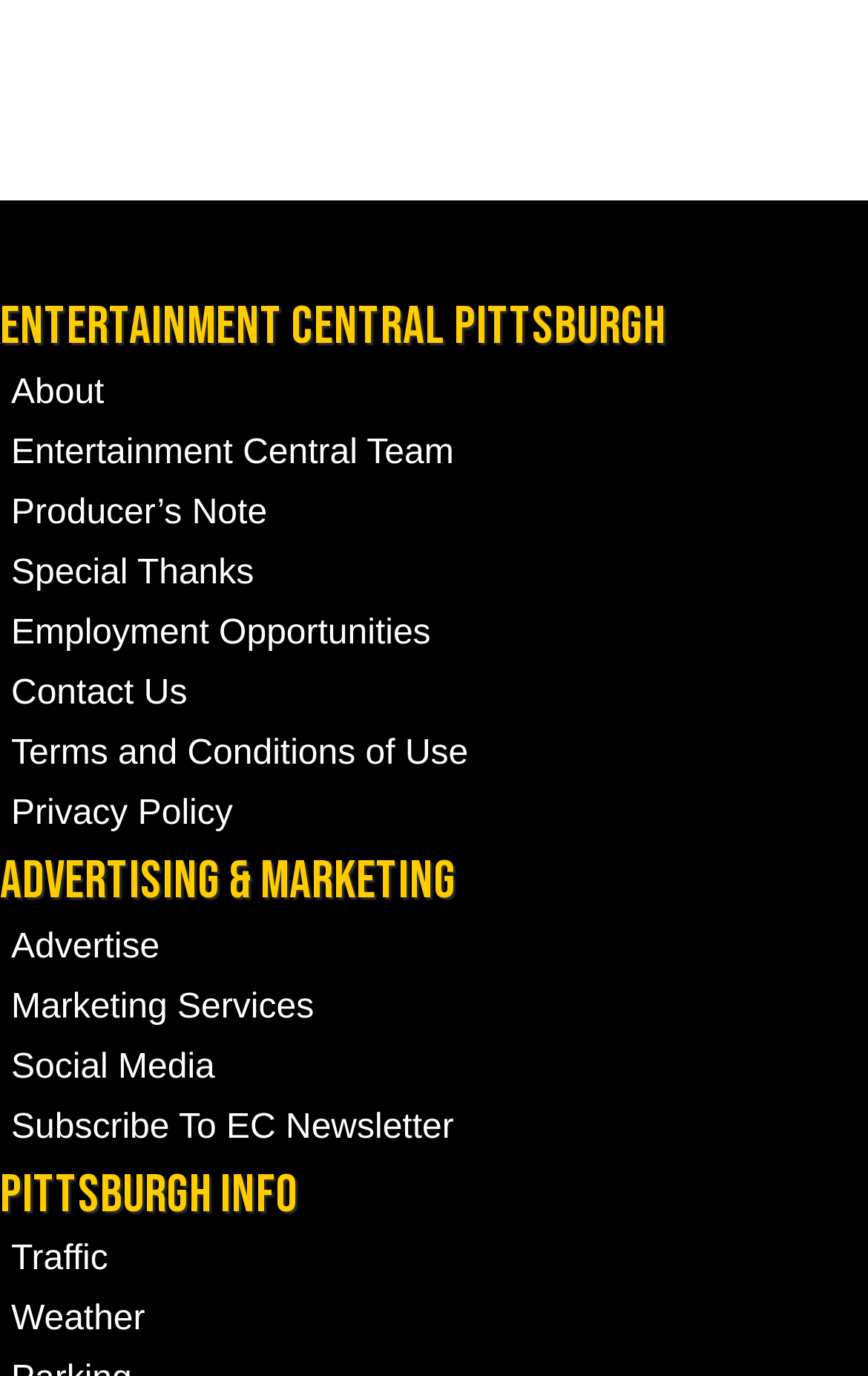Specify the bounding box coordinates (top-left x, top-left y, bottom-right x, bottom-right y) of the UI element in the screenshot that matches this description: Traffic

[0.0, 0.895, 1.0, 0.937]